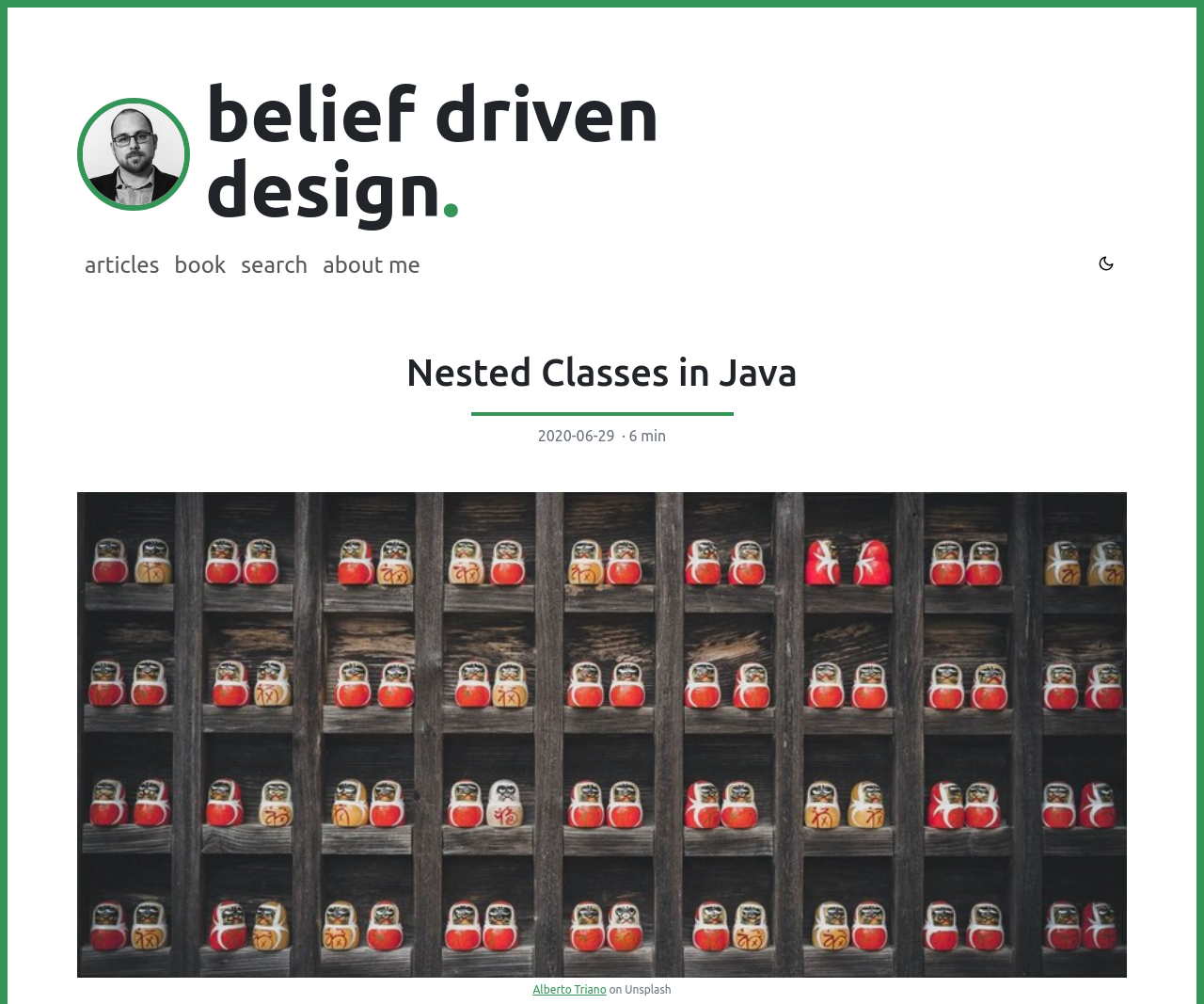Provide a one-word or one-phrase answer to the question:
How many links are there in the navigation menu?

4